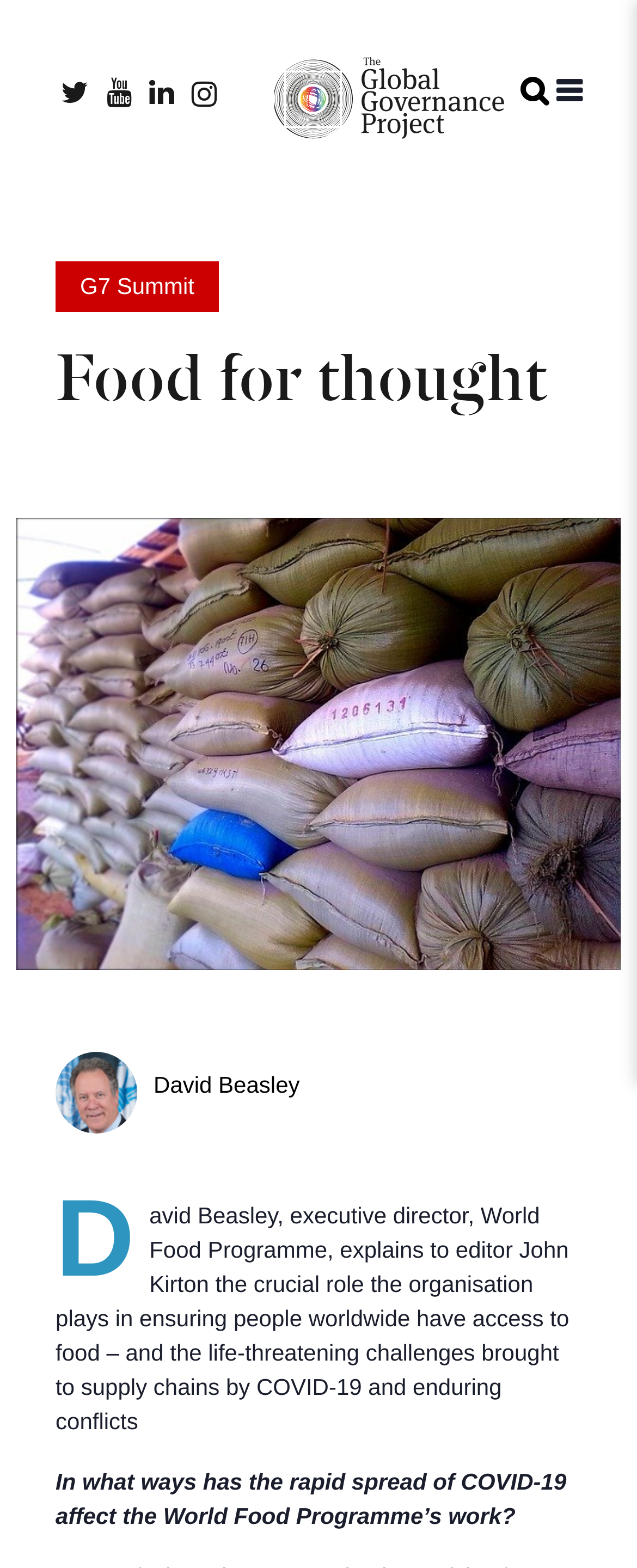Give a succinct answer to this question in a single word or phrase: 
What is the format of the content presented on this webpage?

Interview